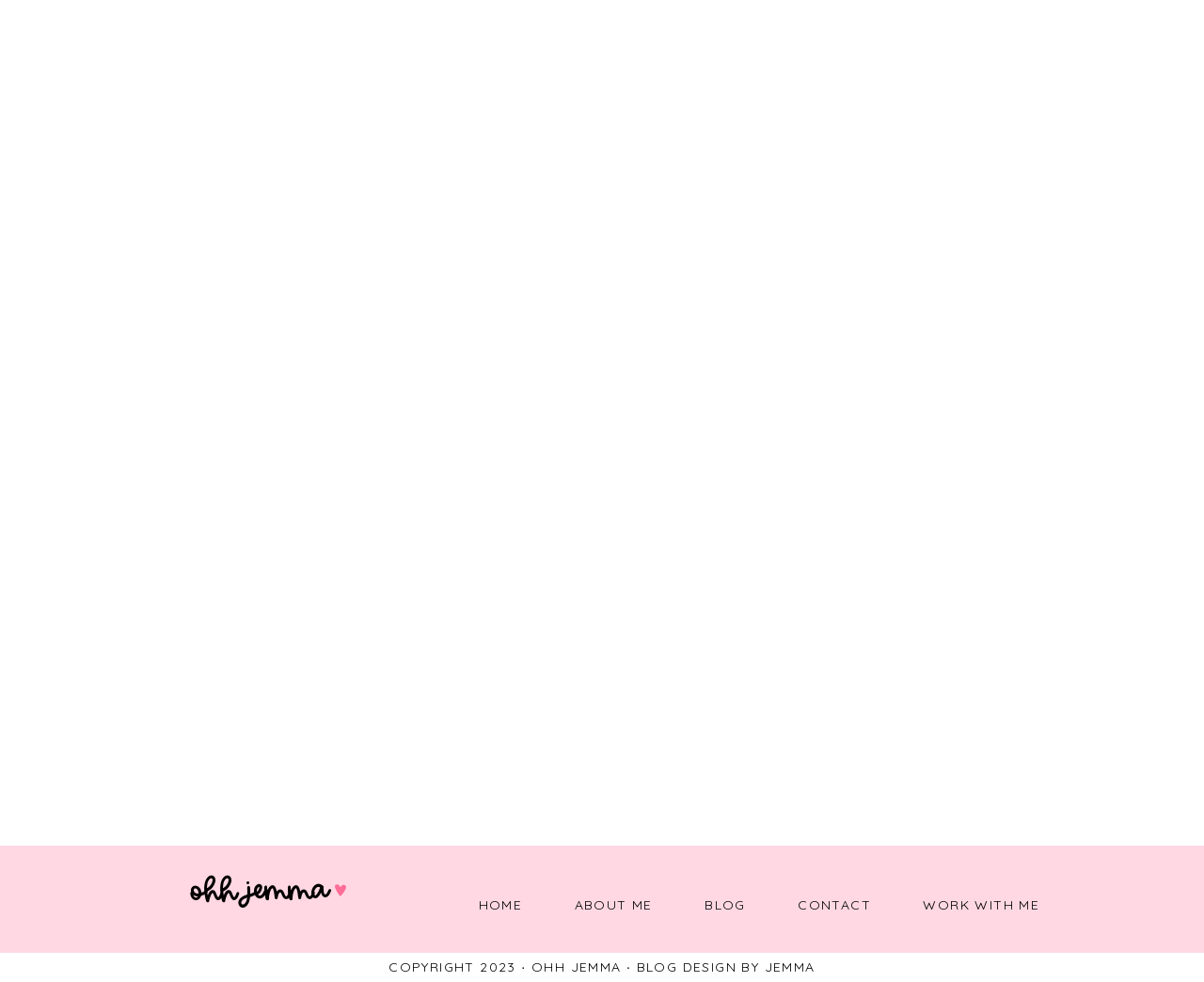Please provide a detailed answer to the question below by examining the image:
What is the name of the blog?

The name of the blog can be found in the heading element with the text 'ohh jemma' and also in the copyright information at the bottom of the page.